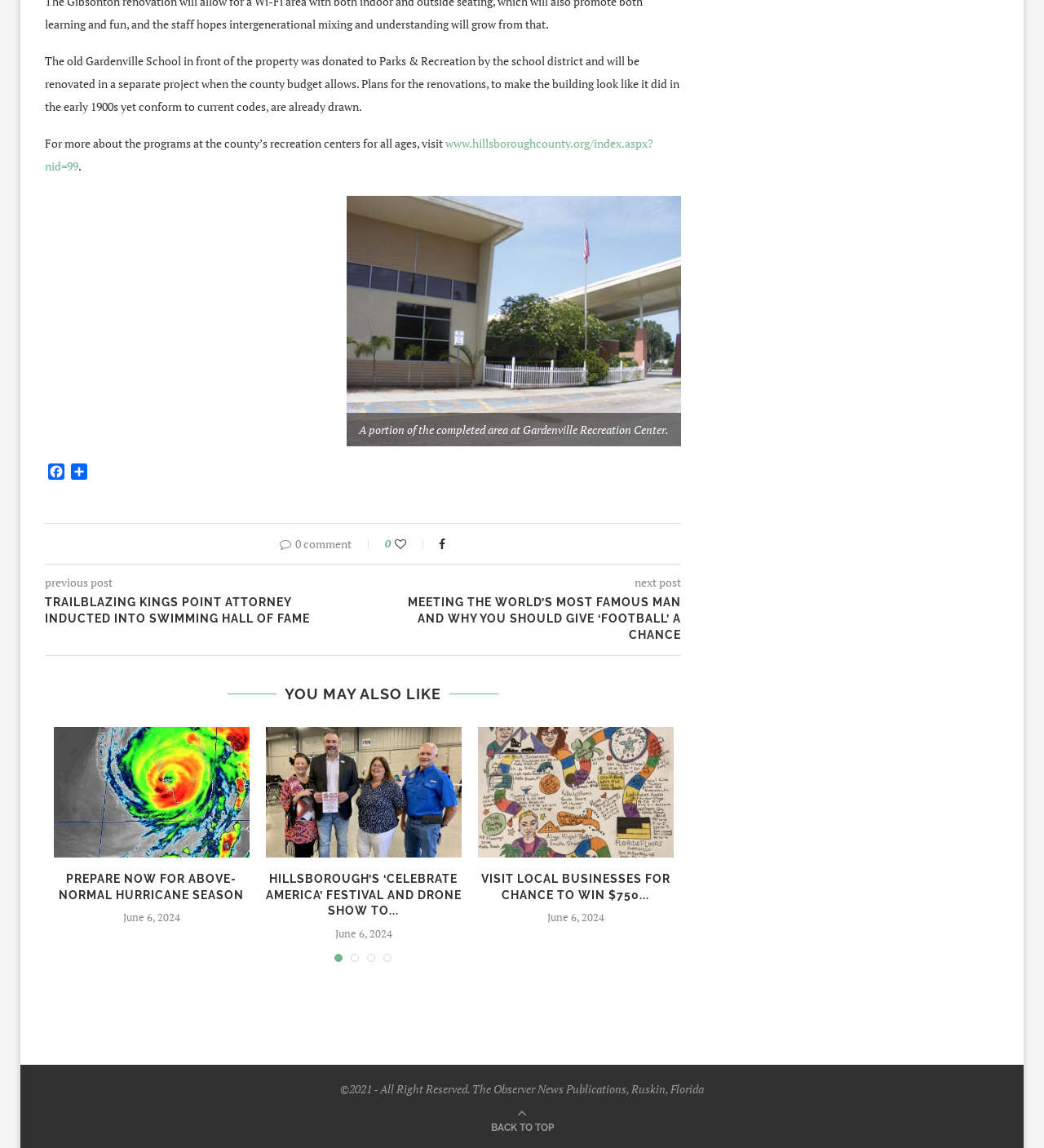Identify the bounding box coordinates for the UI element described as follows: "Facebook". Ensure the coordinates are four float numbers between 0 and 1, formatted as [left, top, right, bottom].

[0.043, 0.404, 0.065, 0.421]